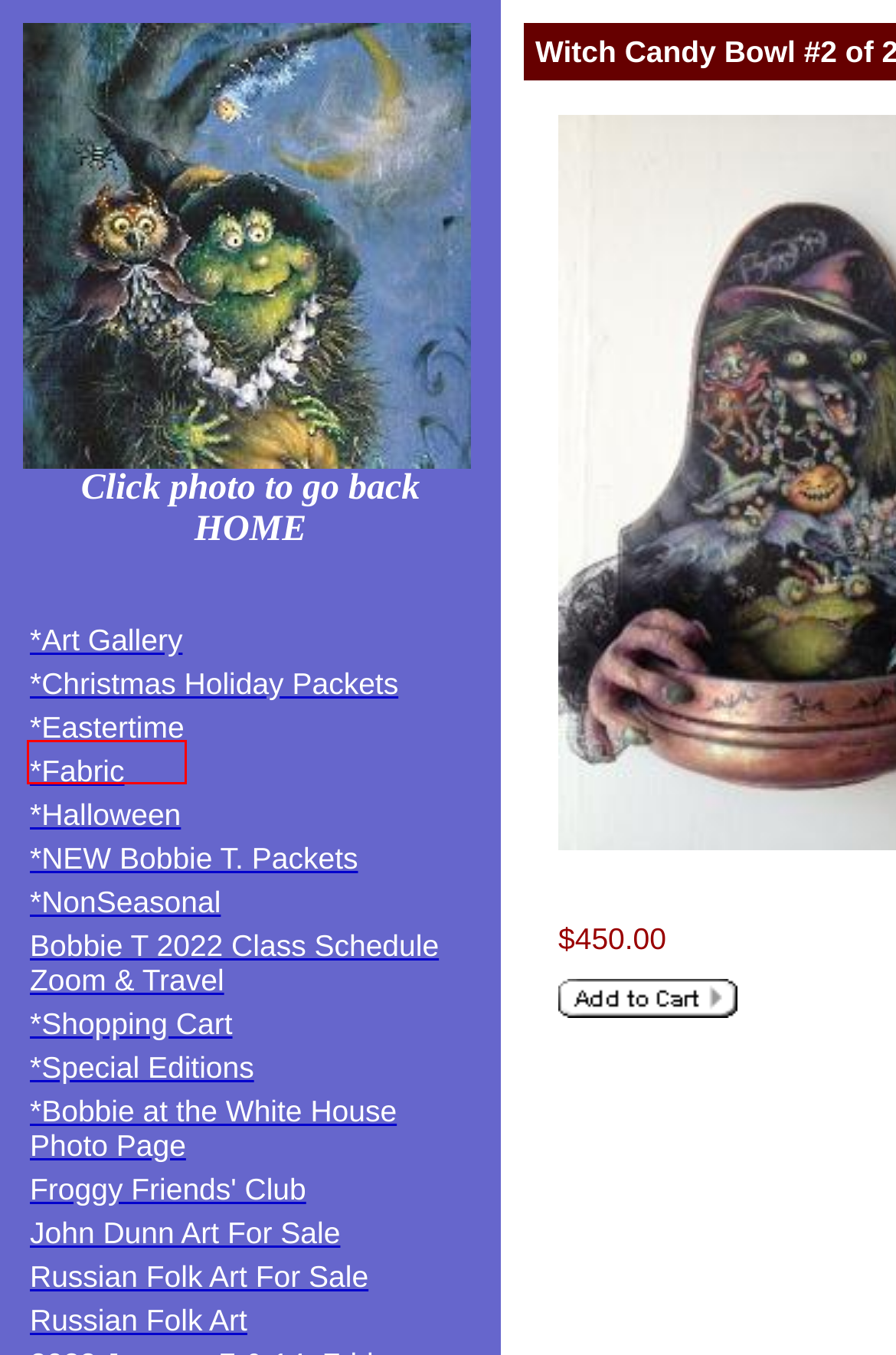Analyze the screenshot of a webpage that features a red rectangle bounding box. Pick the webpage description that best matches the new webpage you would see after clicking on the element within the red bounding box. Here are the candidates:
A. Halloween
B. 2022 Bobbie T. Class Schedule *Zoom & Travel
C. Bobbie at the White House Photo Page
D. Fabric
E. Eastertime
F. NonSeasonal
G. Froggy Friends' Club
H. NEW Bobbie T. Packets

E